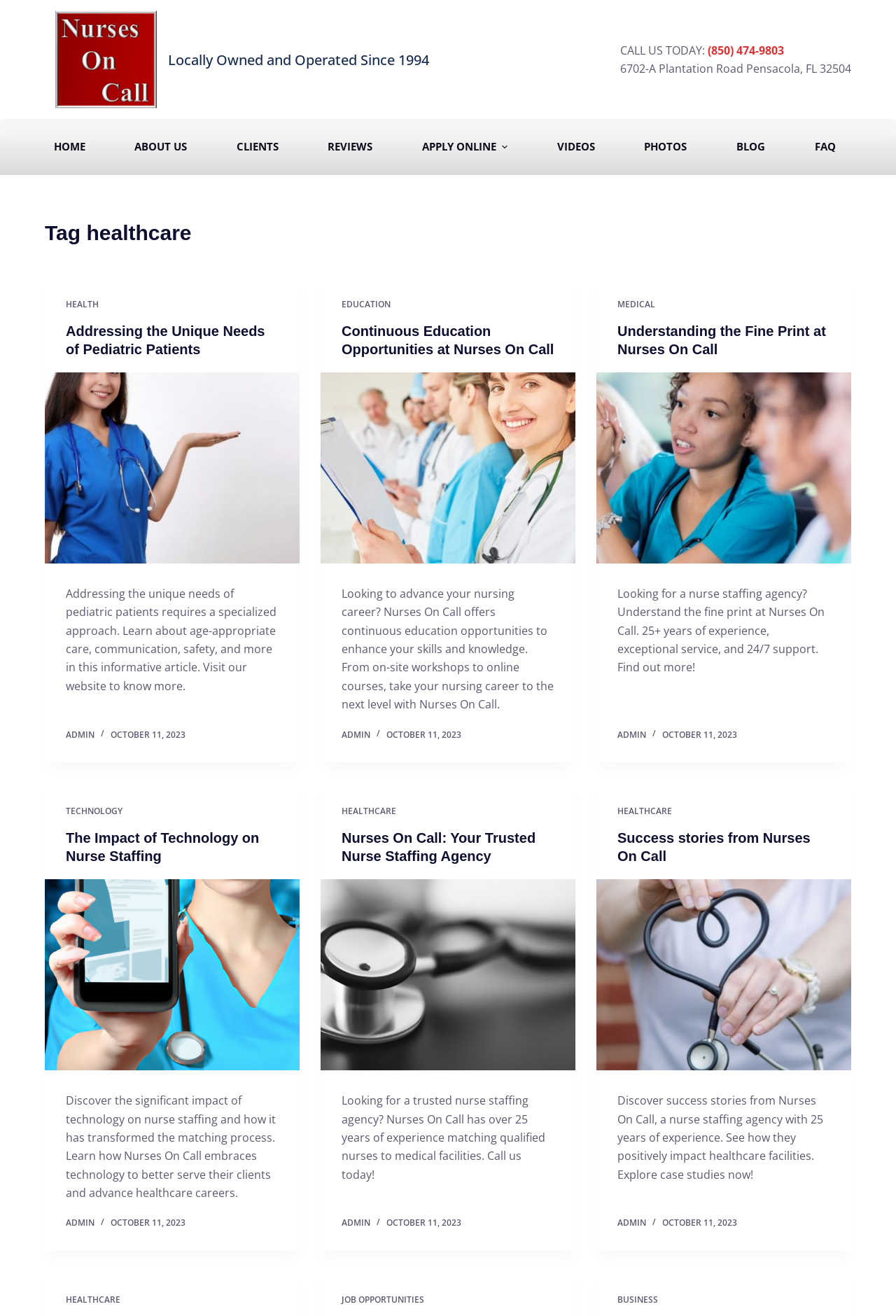Identify the bounding box coordinates of the clickable section necessary to follow the following instruction: "Click the 'HOME' menu item". The coordinates should be presented as four float numbers from 0 to 1, i.e., [left, top, right, bottom].

[0.05, 0.09, 0.105, 0.133]